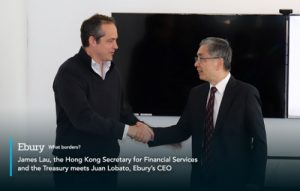What is Ebury's focus in the financial services sector?
Refer to the image and give a detailed answer to the query.

According to the caption, Ebury is committed to fostering strong relationships and partnerships within the financial services sector, particularly in relation to initiatives supporting the Hong Kong and Mainland China markets.